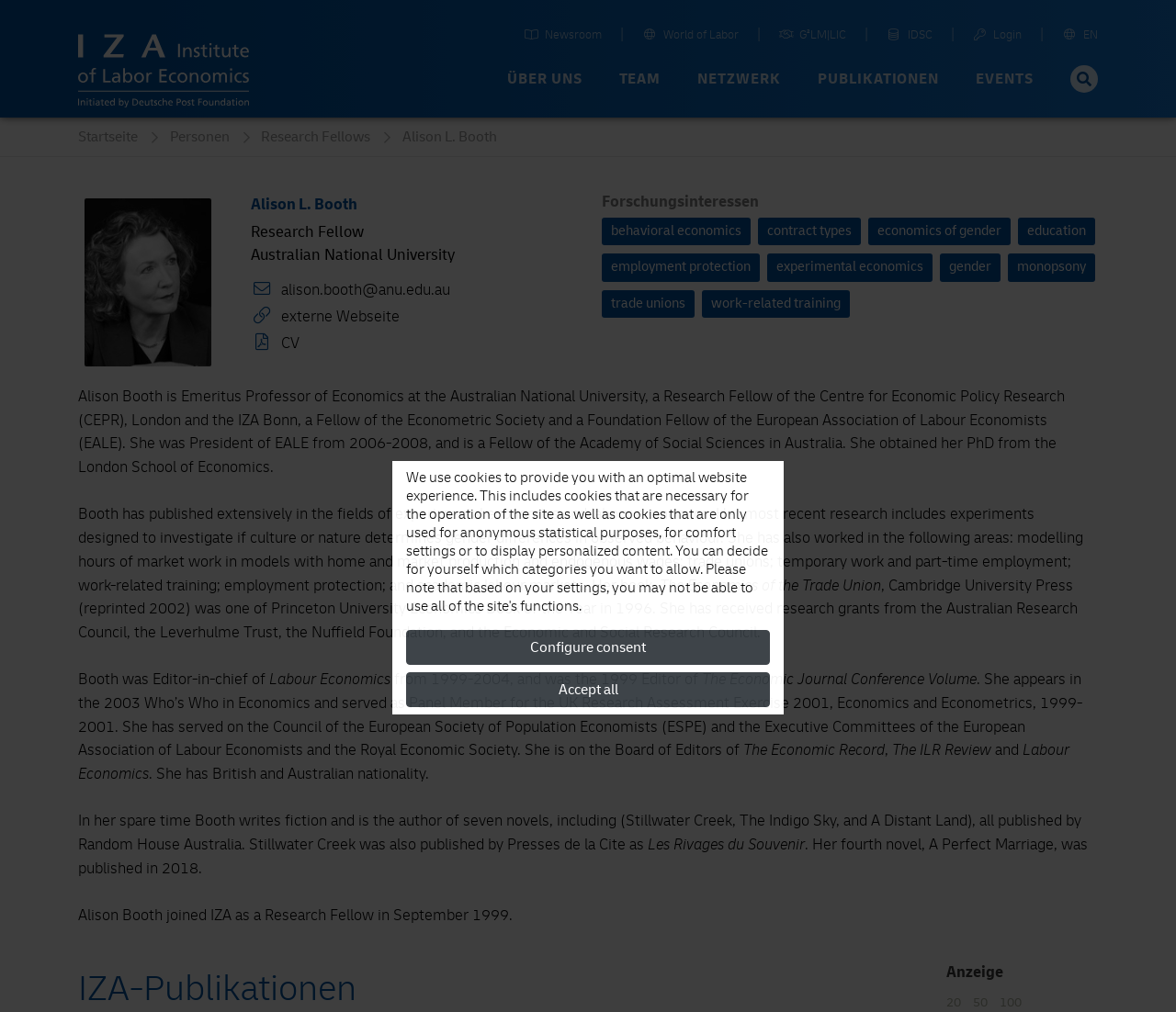Determine the bounding box coordinates of the region to click in order to accomplish the following instruction: "Contact Alison L. Booth via email". Provide the coordinates as four float numbers between 0 and 1, specifically [left, top, right, bottom].

[0.214, 0.276, 0.383, 0.295]